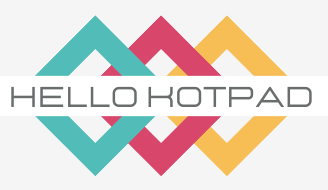What is the purpose of the platform?
Based on the image, answer the question with as much detail as possible.

The design of the logo and the overall visual effect suggest a sense of community and interaction, which is in line with the platform's focus on connecting people and sharing experiences, making it visually appealing and inviting for users.